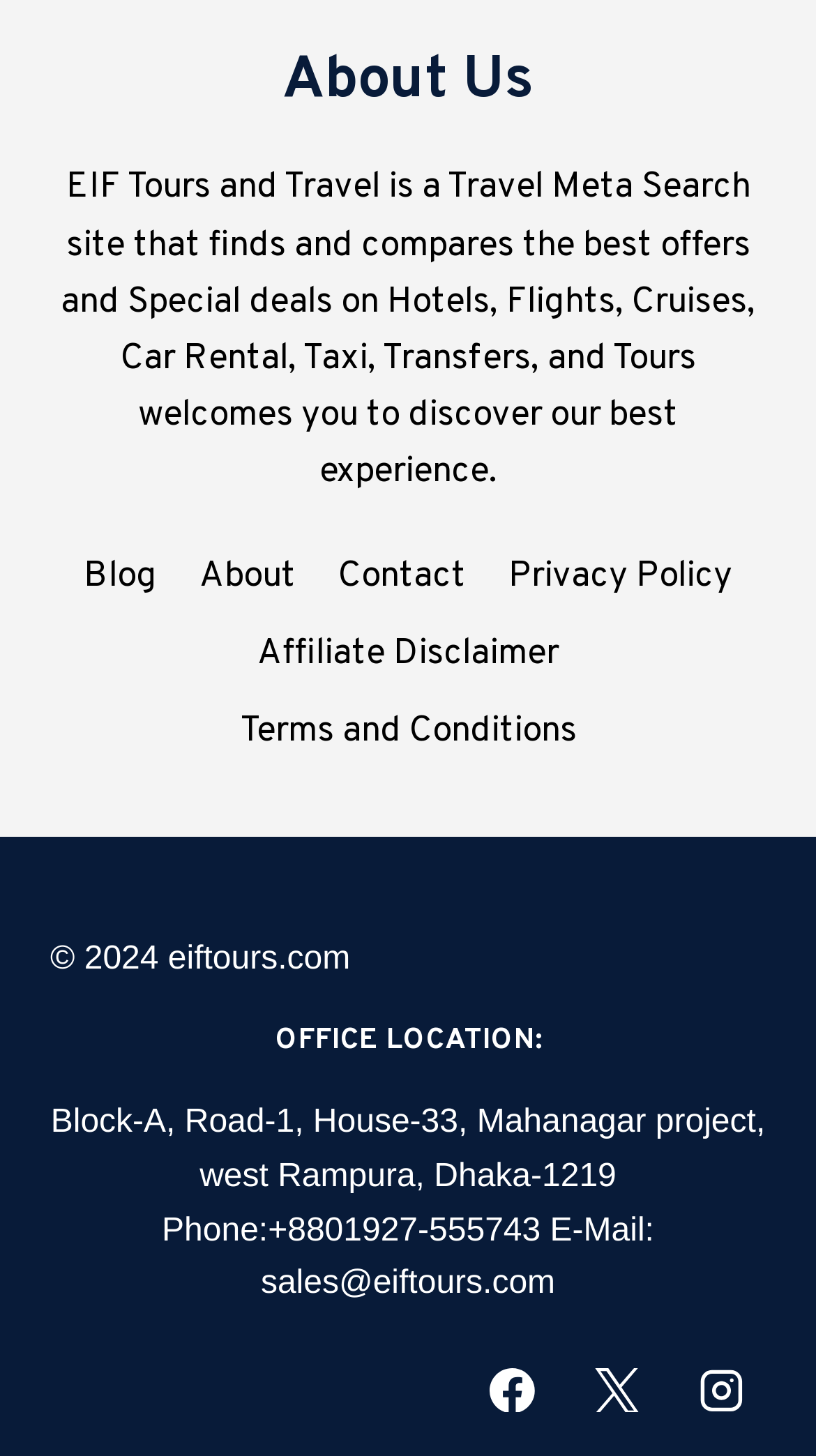What is the office location?
Please give a detailed and elaborate explanation in response to the question.

The office location can be found in the StaticText element with the text 'Block-A, Road-1, House-33, Mahanagar project, west Rampura, Dhaka-1219' which is located below the 'OFFICE LOCATION:' heading.